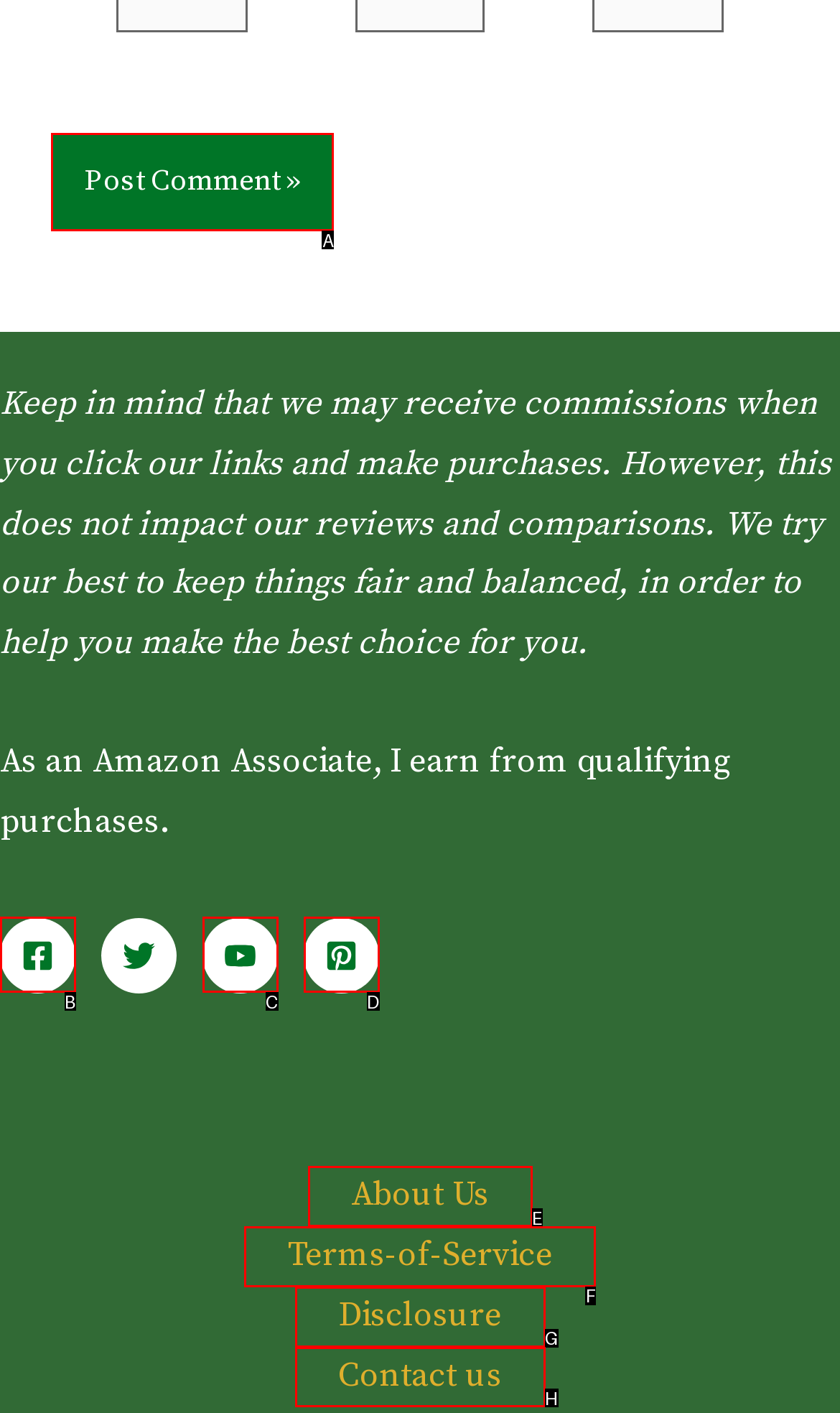From the options presented, which lettered element matches this description: About Us
Reply solely with the letter of the matching option.

E